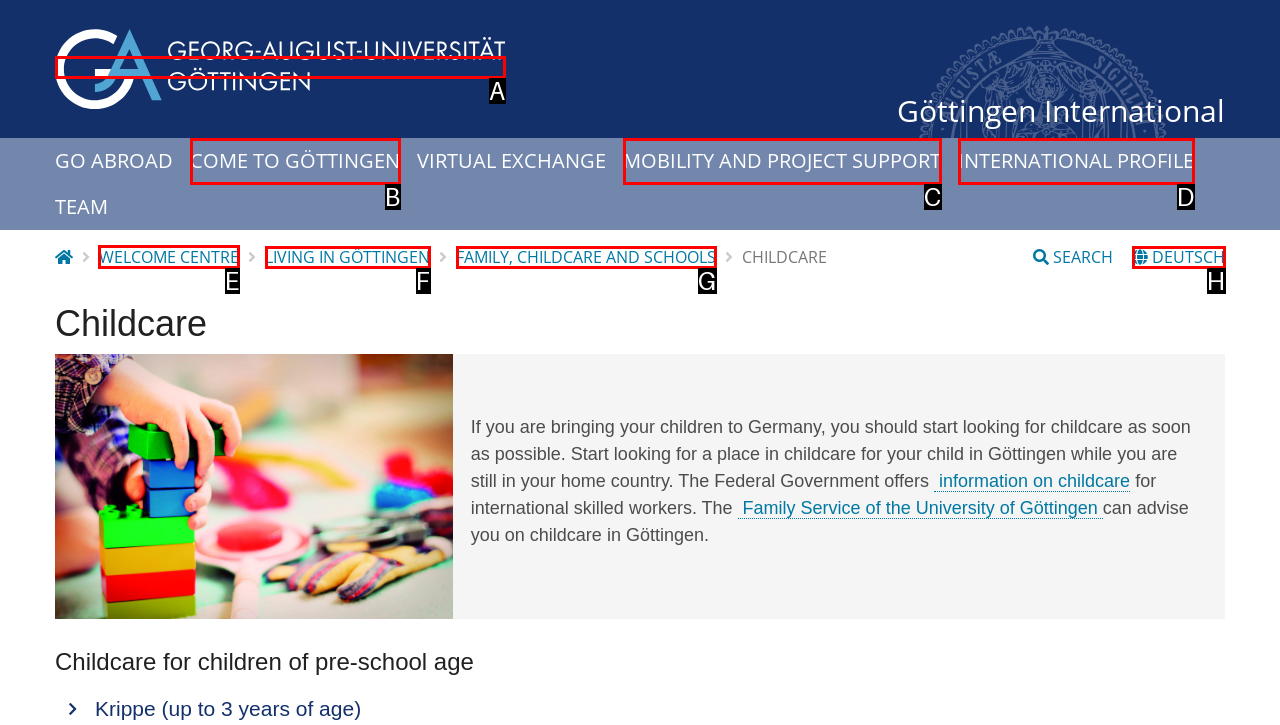Select the appropriate HTML element that needs to be clicked to execute the following task: Visit the WELCOME CENTRE page. Respond with the letter of the option.

E